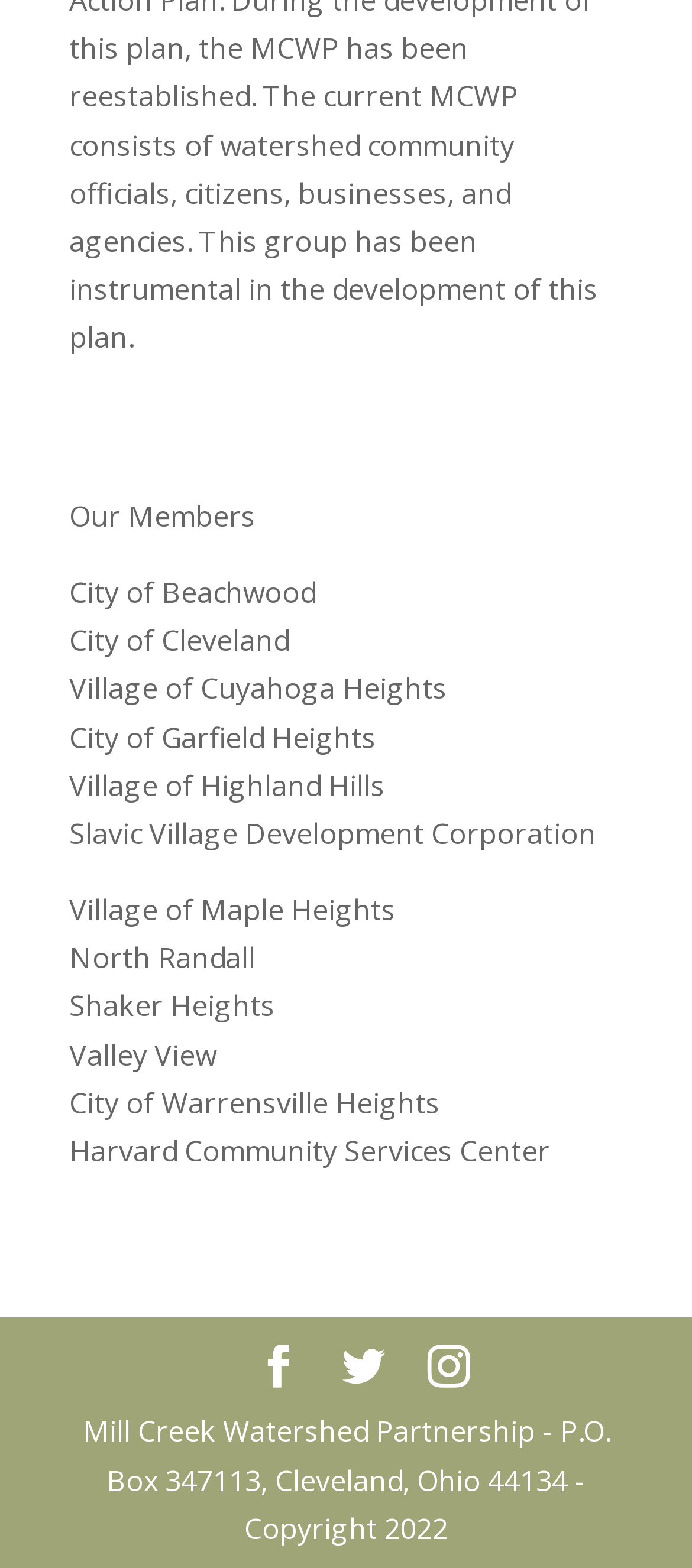Identify the bounding box of the HTML element described as: "Twitter".

[0.495, 0.857, 0.556, 0.888]